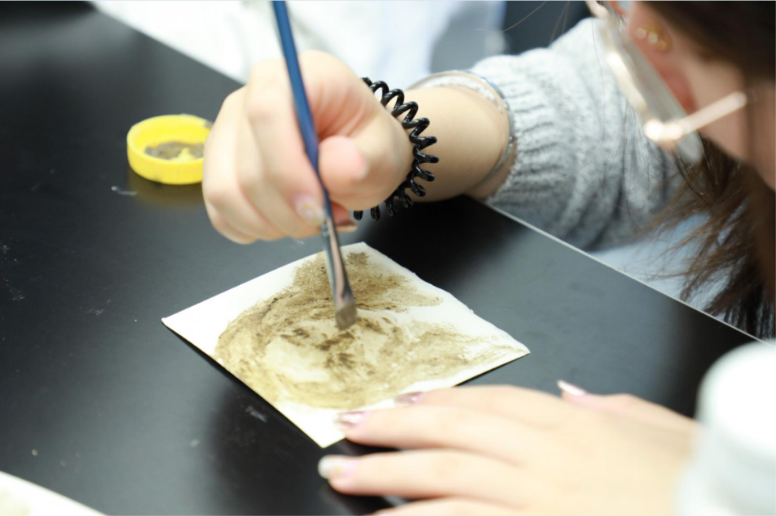Use a single word or phrase to respond to the question:
What is on the artist's hand?

A black spiral bracelet